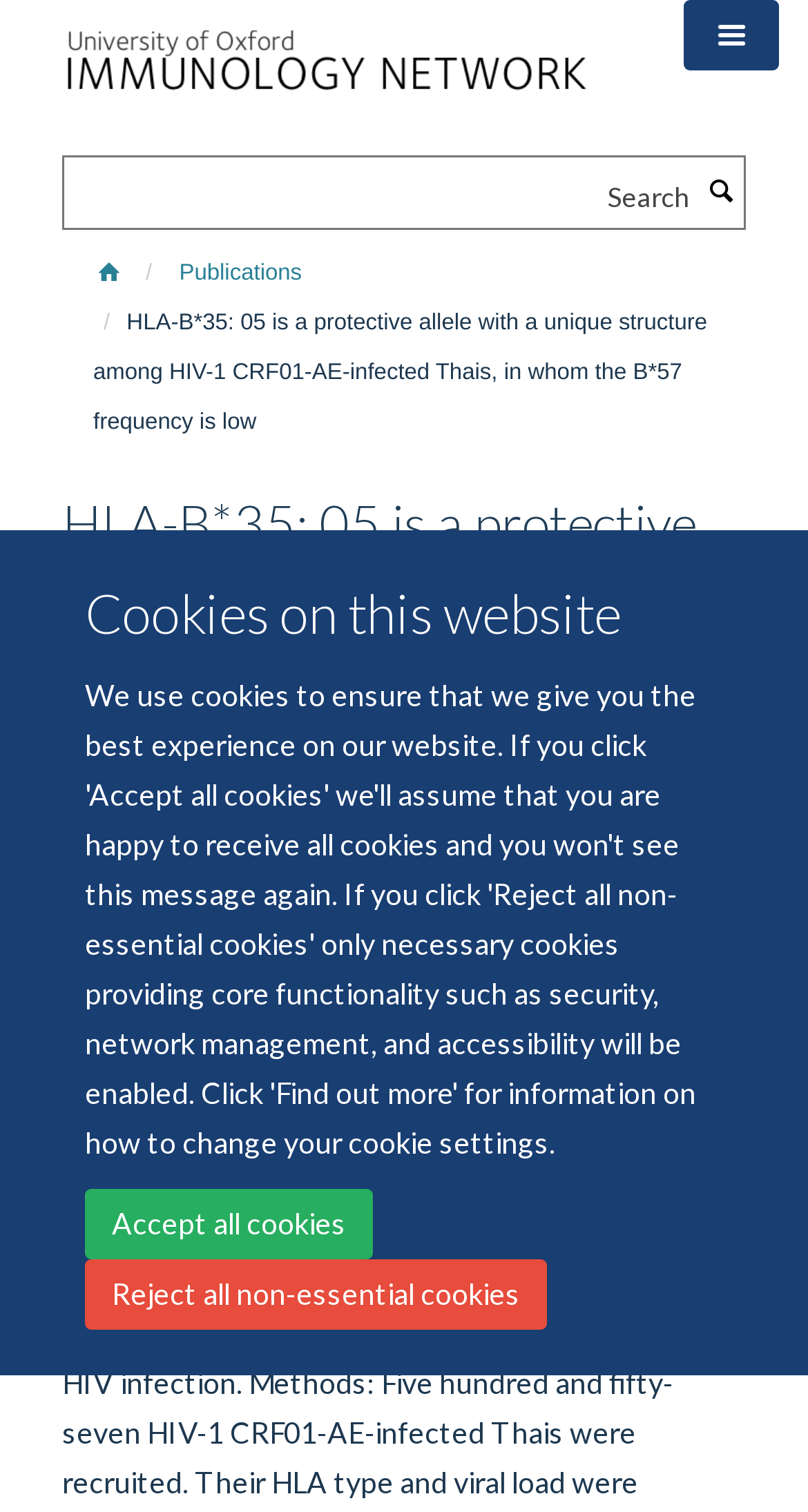Locate the bounding box coordinates of the area where you should click to accomplish the instruction: "Go to Publications".

[0.209, 0.165, 0.386, 0.196]